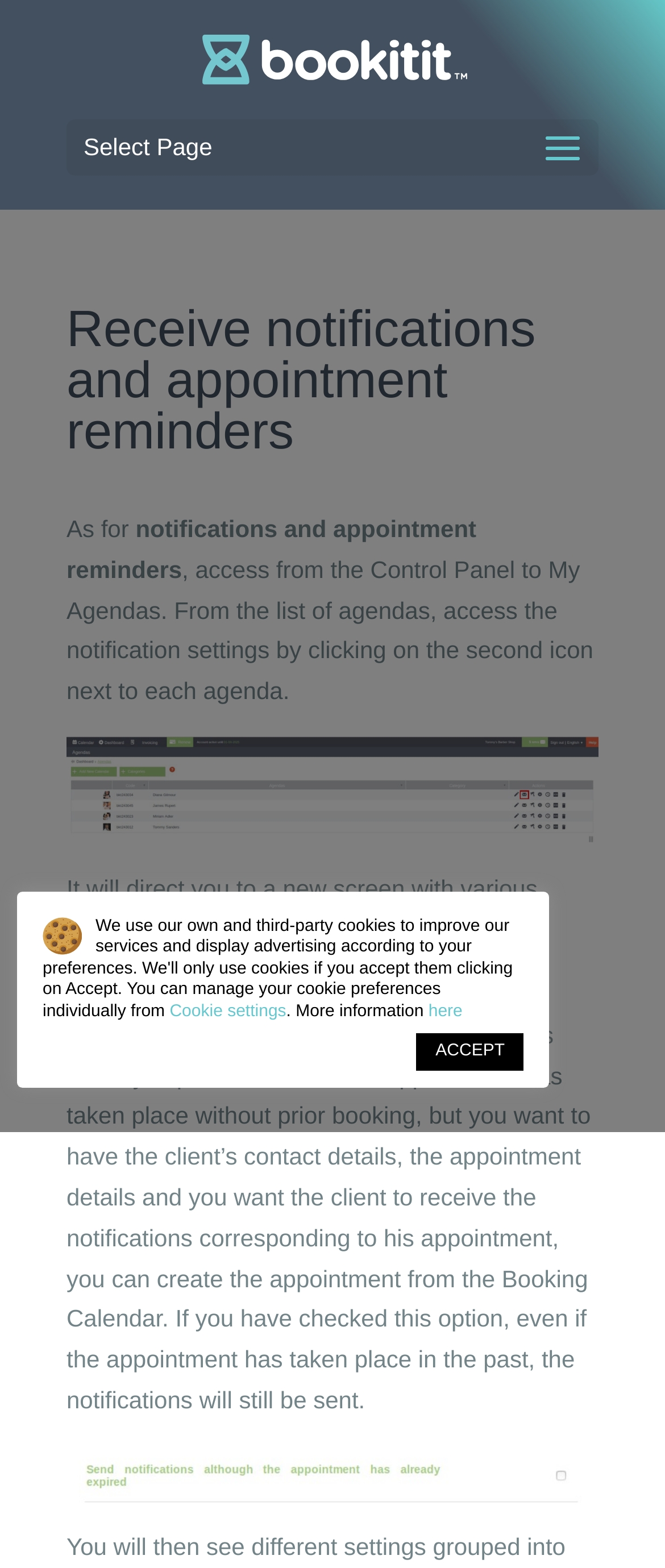What is the purpose of the Booking Calendar?
Provide a concise answer using a single word or phrase based on the image.

Create appointments